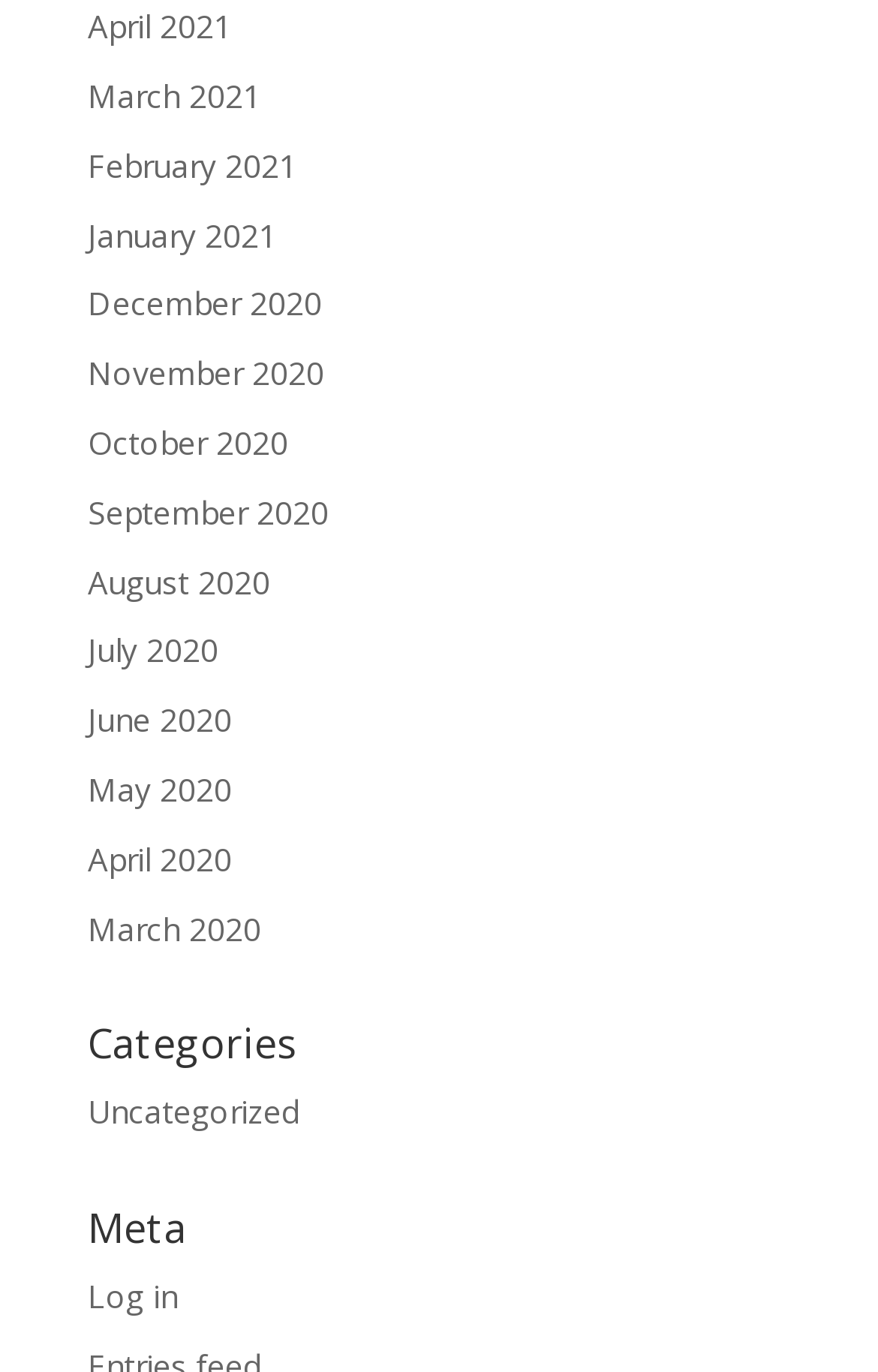Examine the screenshot and answer the question in as much detail as possible: What are the months listed on the webpage?

By examining the links on the webpage, I can see that the months from April 2021 to April 2020 are listed, indicating that the webpage is likely an archive of some sort, possibly a blog or news website.